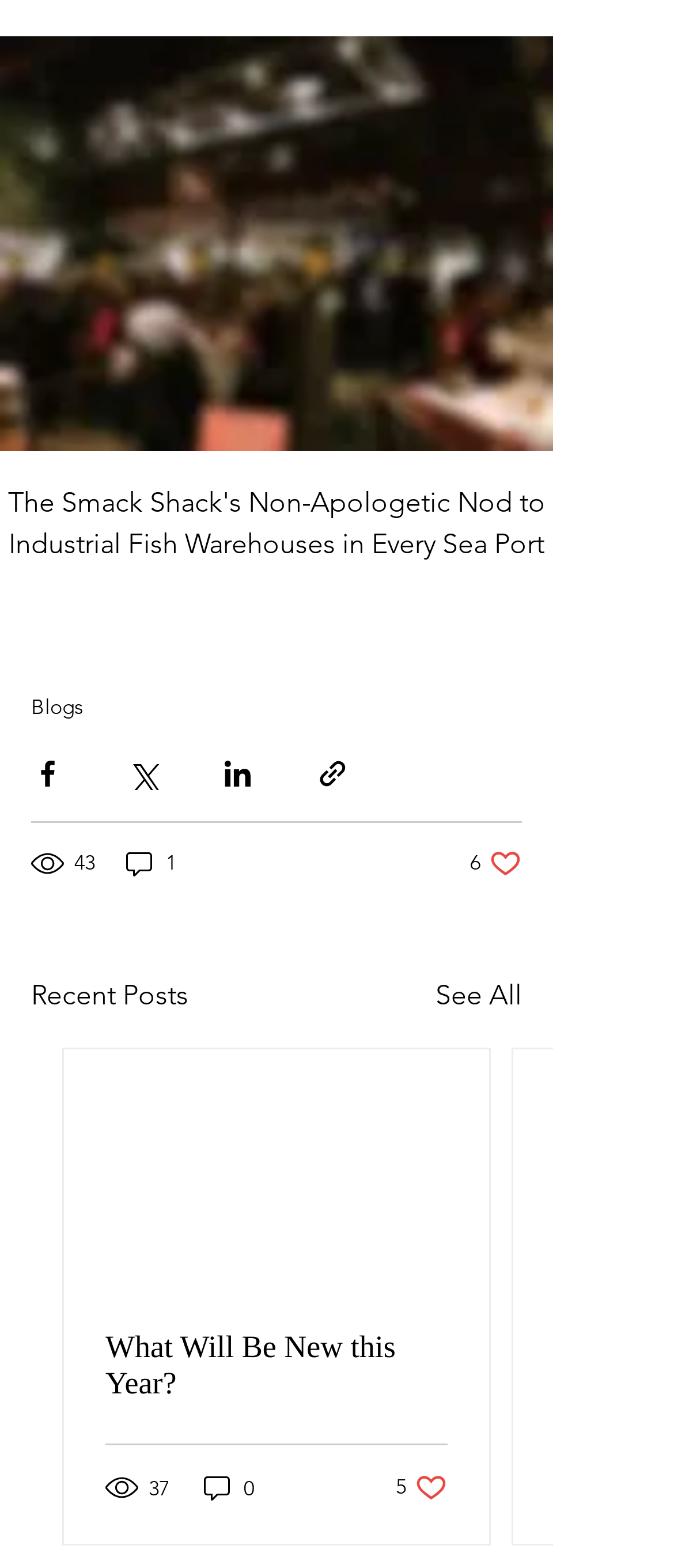What is the title of the first article?
Refer to the image and provide a concise answer in one word or phrase.

The Smack Shack's Non-Apologetic Nod